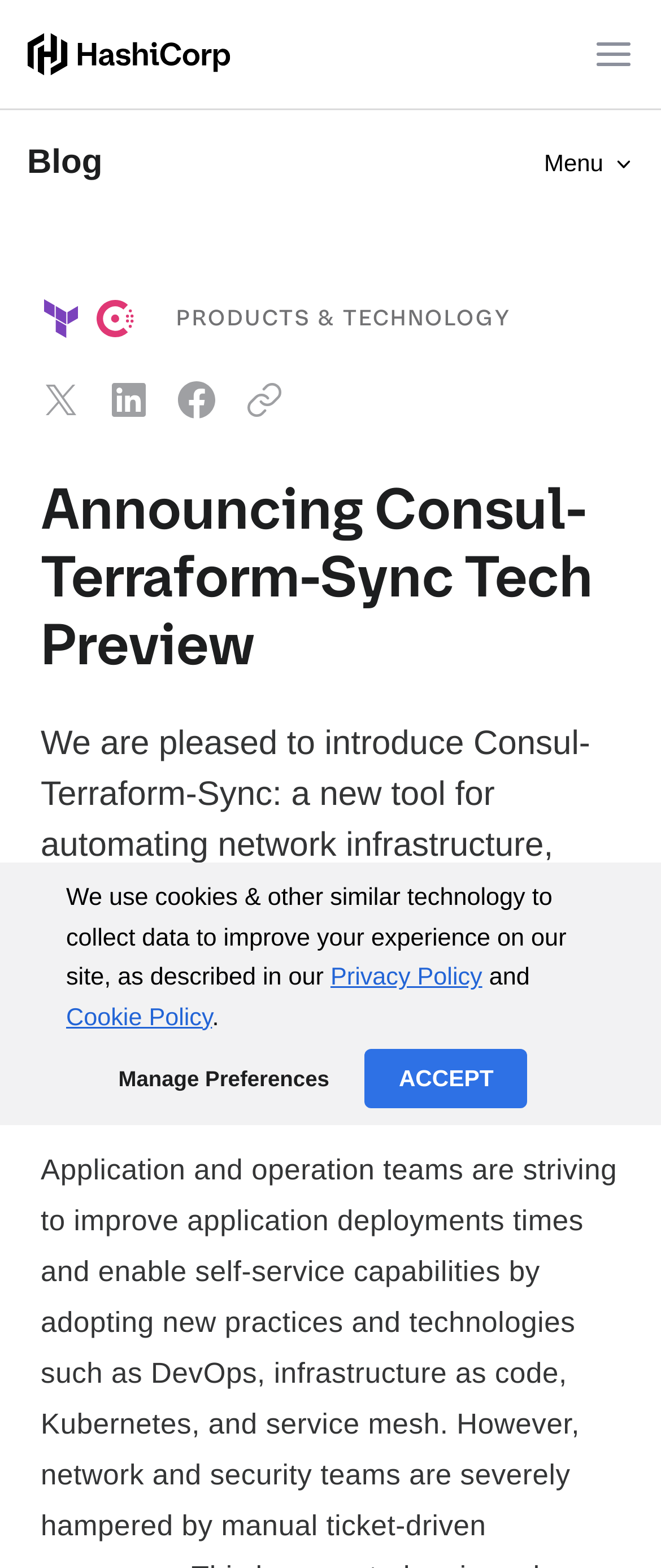How many social media share buttons are there?
Give a single word or phrase answer based on the content of the image.

3